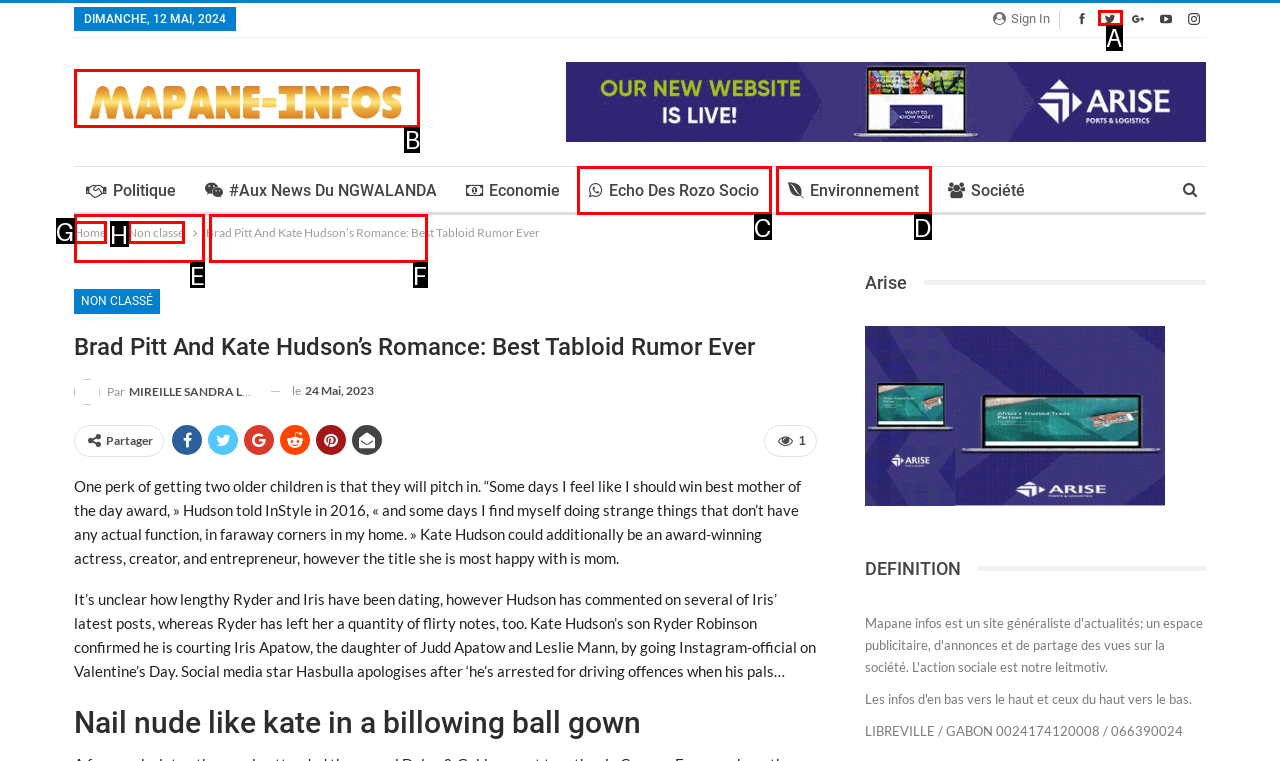Point out the specific HTML element to click to complete this task: Visit the 'Mapane Infos' website Reply with the letter of the chosen option.

B